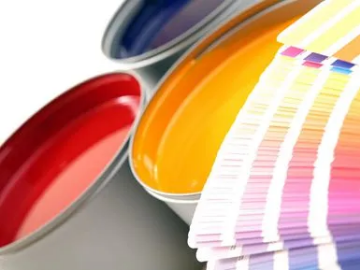Provide a short, one-word or phrase answer to the question below:
What is the purpose of the color swatch booklet?

To illustrate different shades and tones